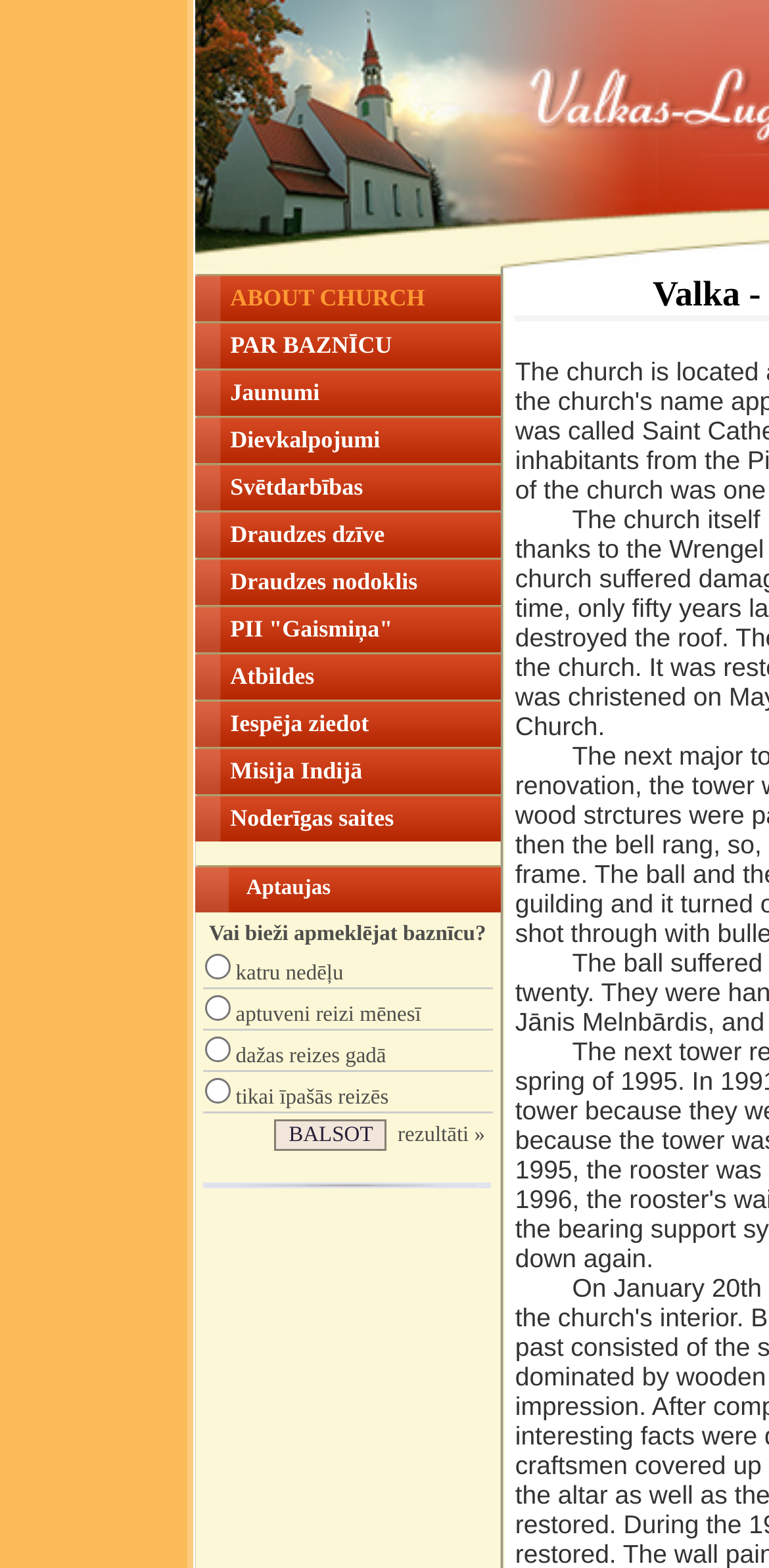Can you pinpoint the bounding box coordinates for the clickable element required for this instruction: "Click on Jaunumi"? The coordinates should be four float numbers between 0 and 1, i.e., [left, top, right, bottom].

[0.299, 0.241, 0.651, 0.26]